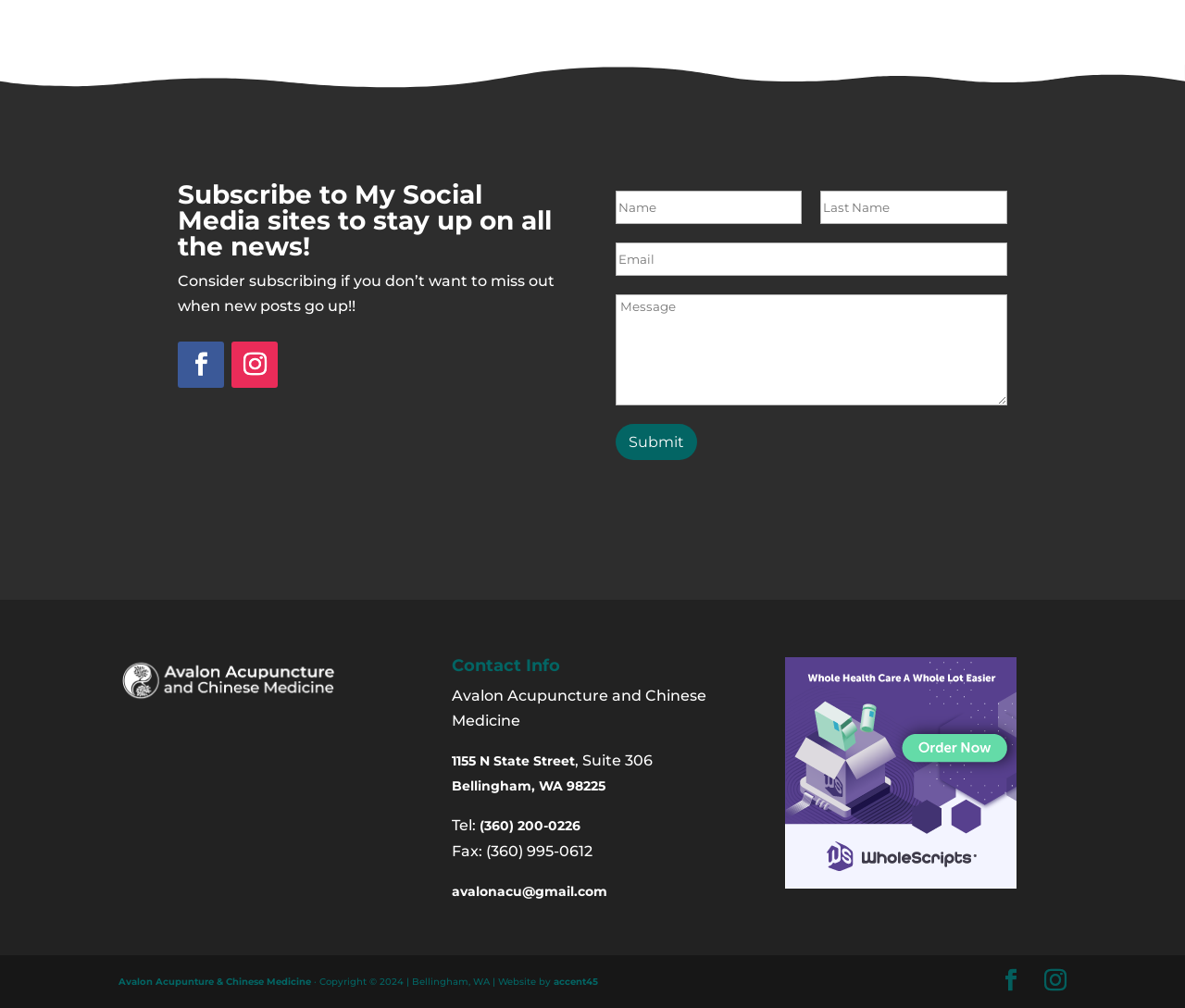Determine the bounding box coordinates of the section to be clicked to follow the instruction: "Subscribe to social media". The coordinates should be given as four float numbers between 0 and 1, formatted as [left, top, right, bottom].

[0.15, 0.338, 0.189, 0.384]